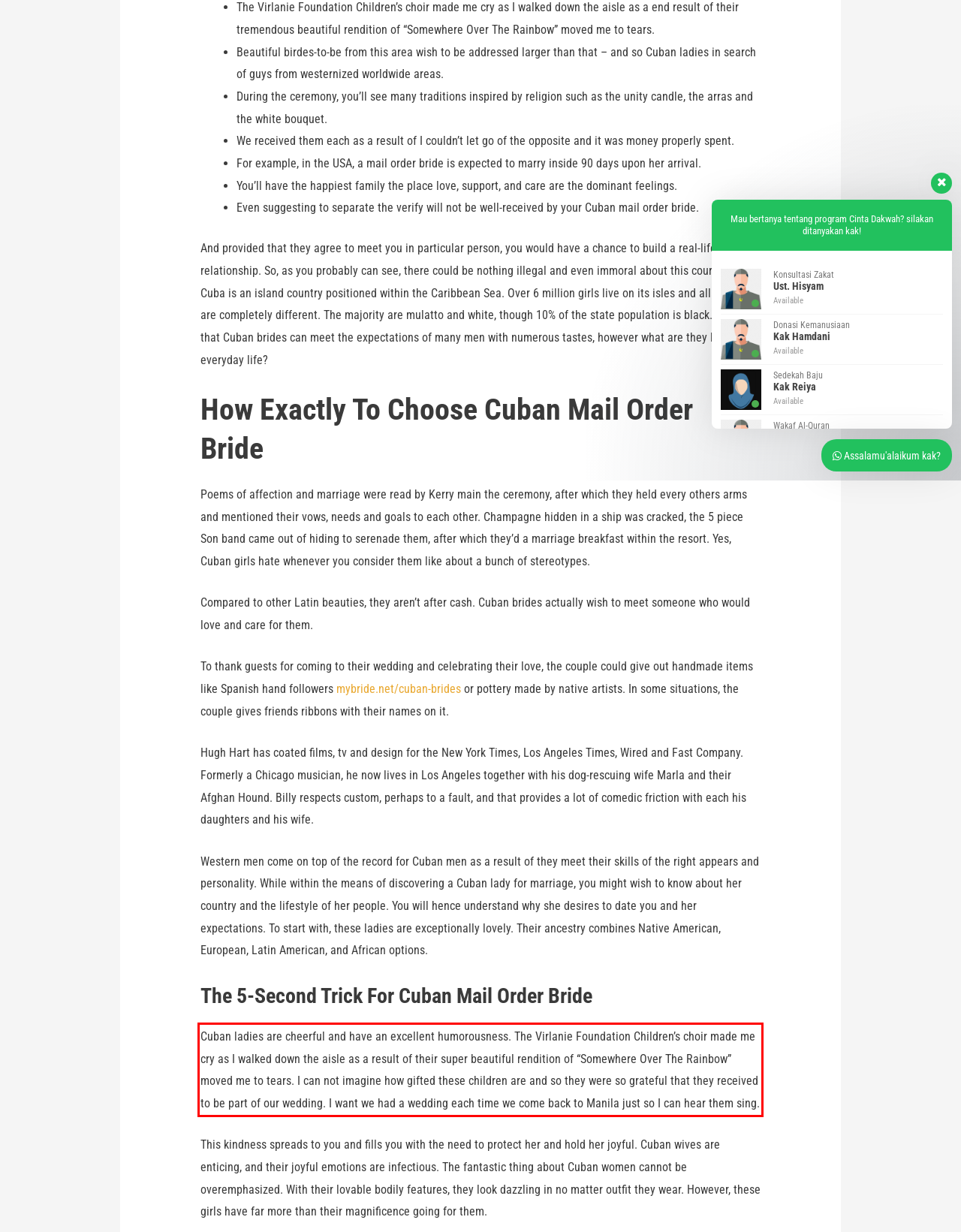Locate the red bounding box in the provided webpage screenshot and use OCR to determine the text content inside it.

Cuban ladies are cheerful and have an excellent humorousness. The Virlanie Foundation Children’s choir made me cry as I walked down the aisle as a result of their super beautiful rendition of “Somewhere Over The Rainbow” moved me to tears. I can not imagine how gifted these children are and so they were so grateful that they received to be part of our wedding. I want we had a wedding each time we come back to Manila just so I can hear them sing.